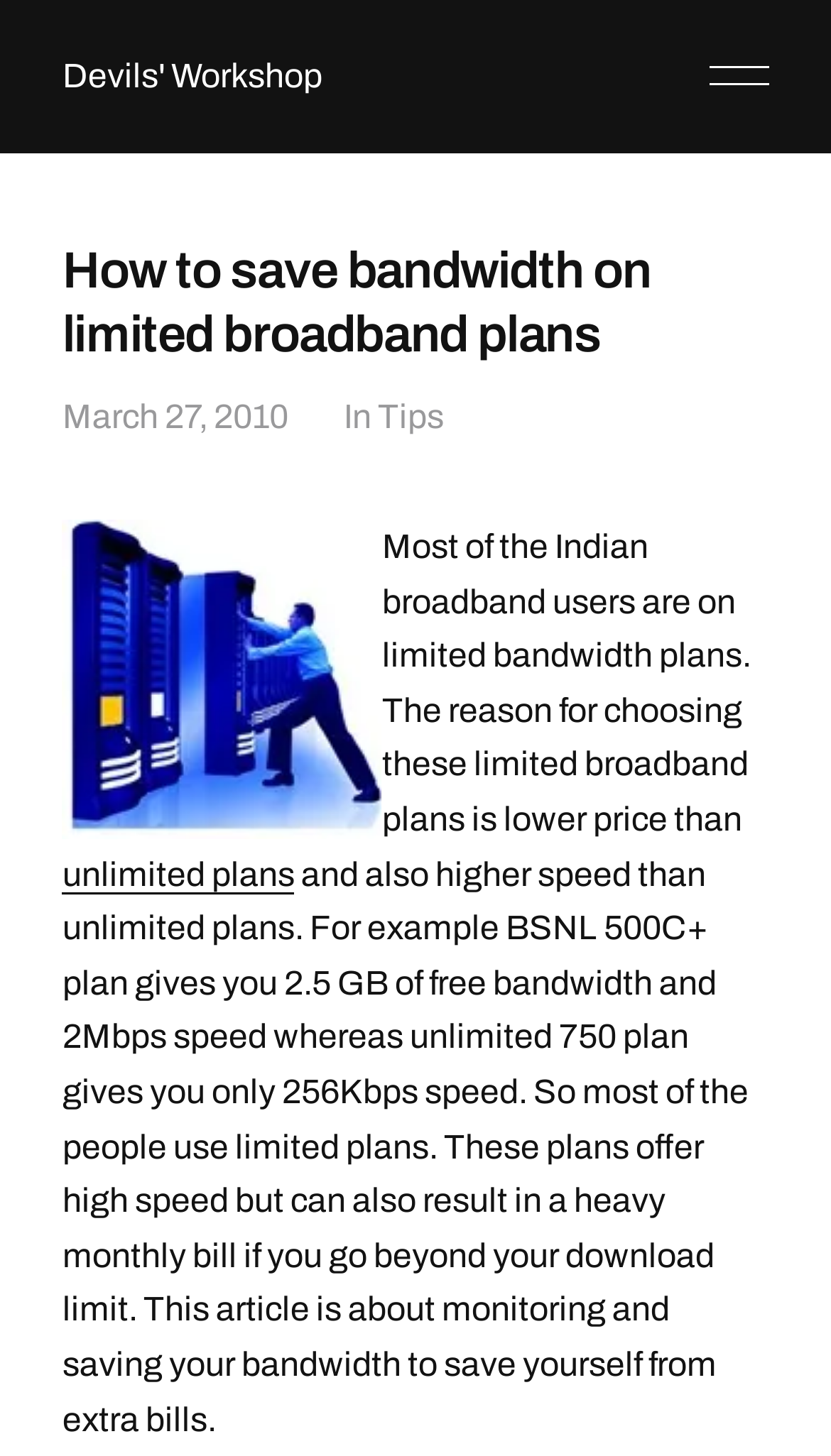Use a single word or phrase to respond to the question:
What is the speed of the BSNL 500C+ plan?

2Mbps